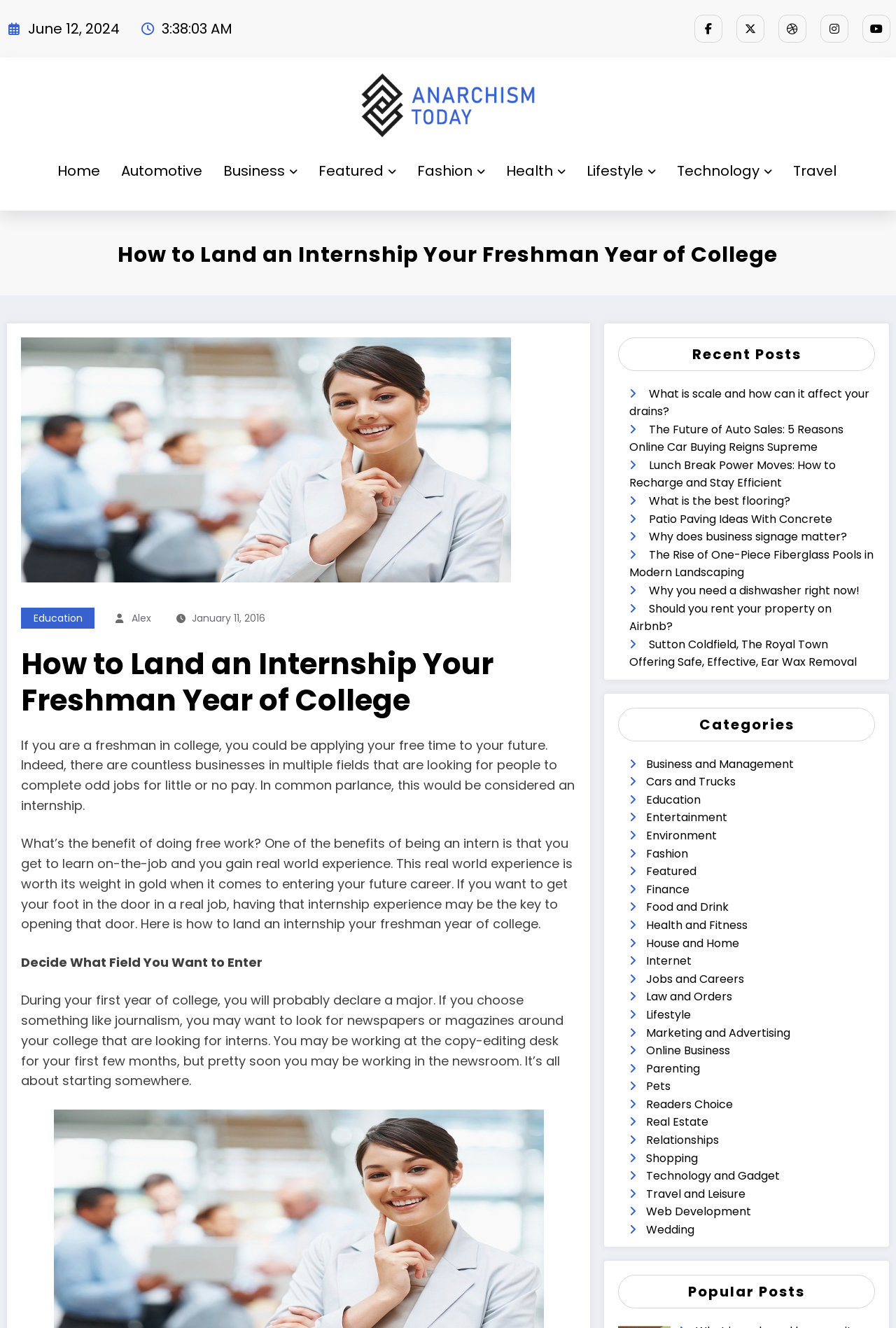Provide an in-depth caption for the contents of the webpage.

This webpage is about landing an internship during freshman year of college. At the top, there is a complementary section with a date and time, followed by a row of social media links. Below that, there is a logo and a navigation menu with links to various categories such as Home, Automotive, Business, and more.

The main content of the page is an article titled "How to Land an Internship Your Freshman Year of College." The article is divided into sections, starting with an introduction that explains the benefits of doing internships, including gaining real-world experience and getting a foot in the door for future careers.

The next section is about deciding what field to enter, with an example of a journalism major looking for internships at newspapers or magazines. The article then provides more general advice on how to land an internship.

On the right side of the page, there are two columns of links. The top column is titled "Recent Posts" and lists various articles on different topics such as auto sales, lunch breaks, and flooring. The bottom column is titled "Categories" and lists links to various categories such as Business and Management, Cars and Trucks, Education, and more.

At the very bottom of the page, there is a section titled "Popular Posts" with more links to articles. Overall, the page is focused on providing advice and resources for college freshmen looking to land internships, with additional links to other articles and categories on the side.